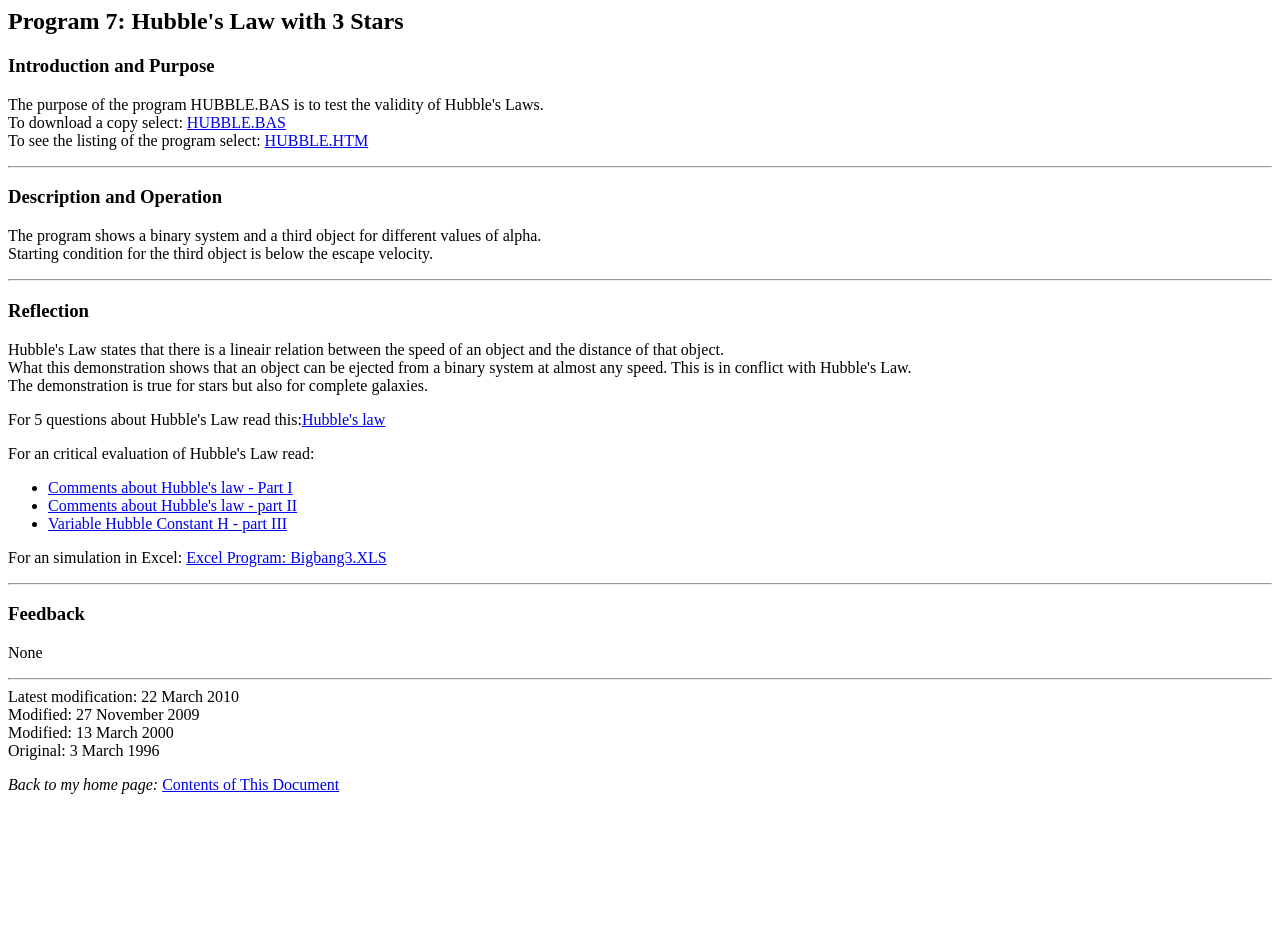Locate the bounding box coordinates of the element's region that should be clicked to carry out the following instruction: "go back to the home page". The coordinates need to be four float numbers between 0 and 1, i.e., [left, top, right, bottom].

[0.127, 0.817, 0.265, 0.835]